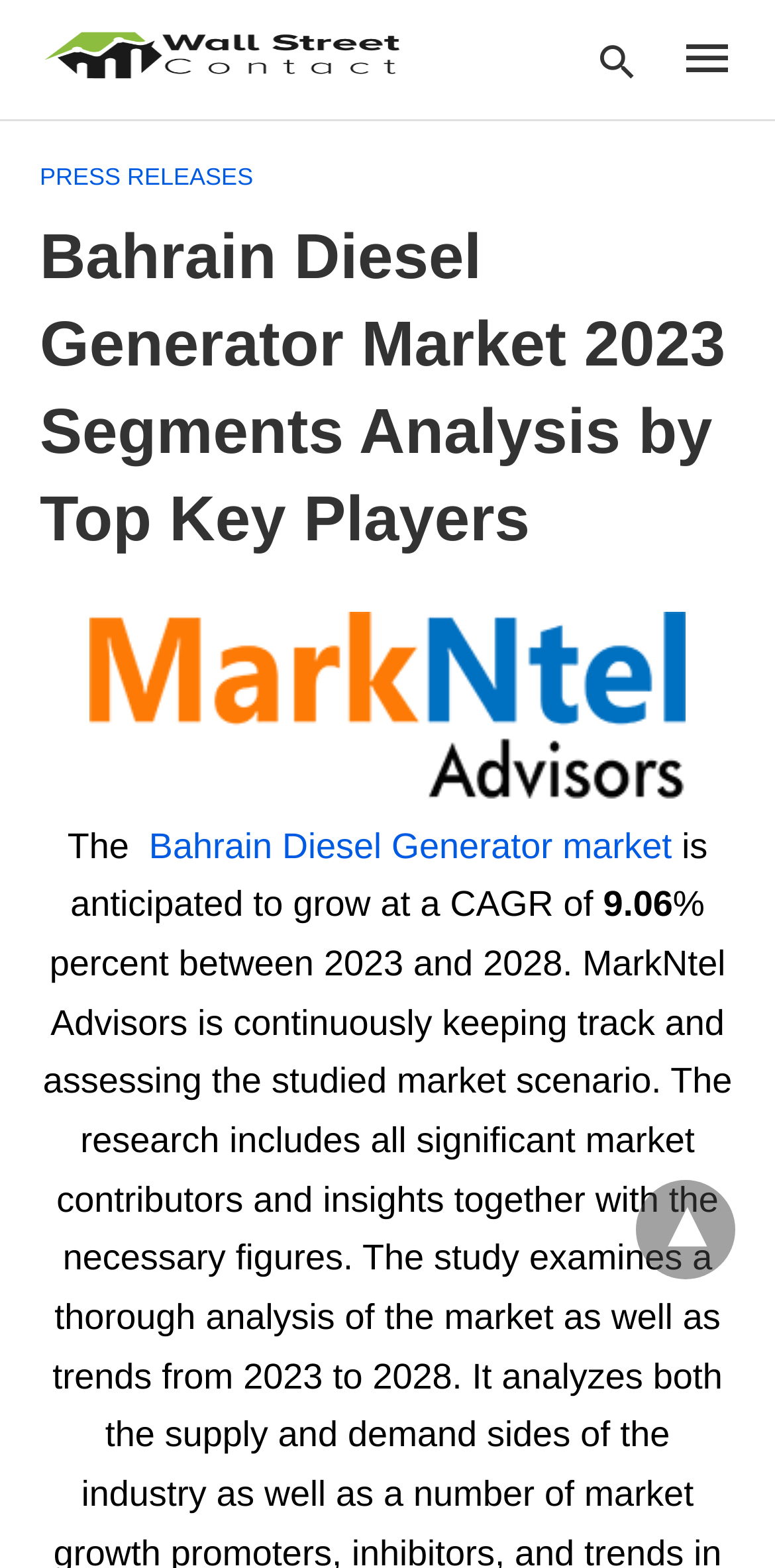Using the image as a reference, answer the following question in as much detail as possible:
What type of content is available on the webpage?

The webpage has a static text 'PRESS RELEASES', suggesting that the webpage contains press releases related to the Bahrain Diesel Generator market.